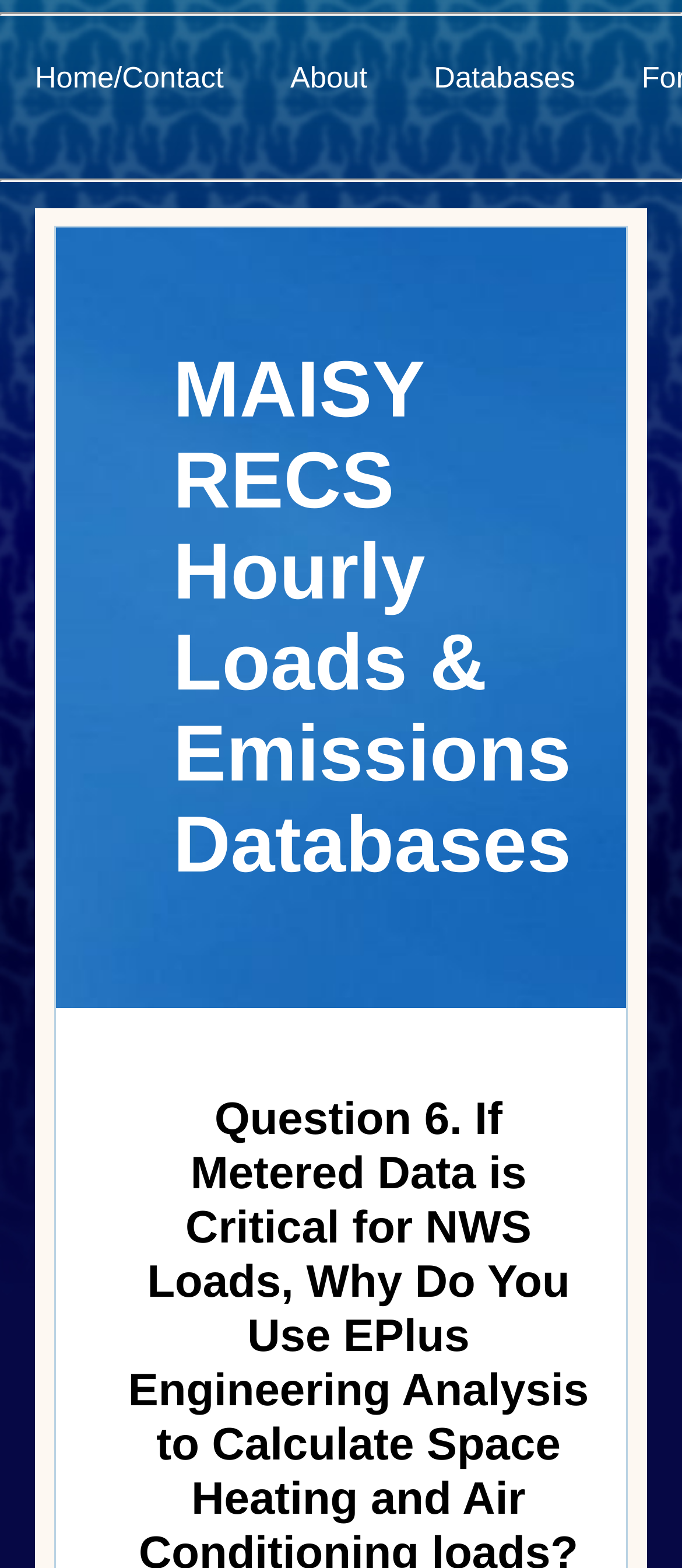Give a short answer to this question using one word or a phrase:
How many buttons are in the top navigation bar?

3